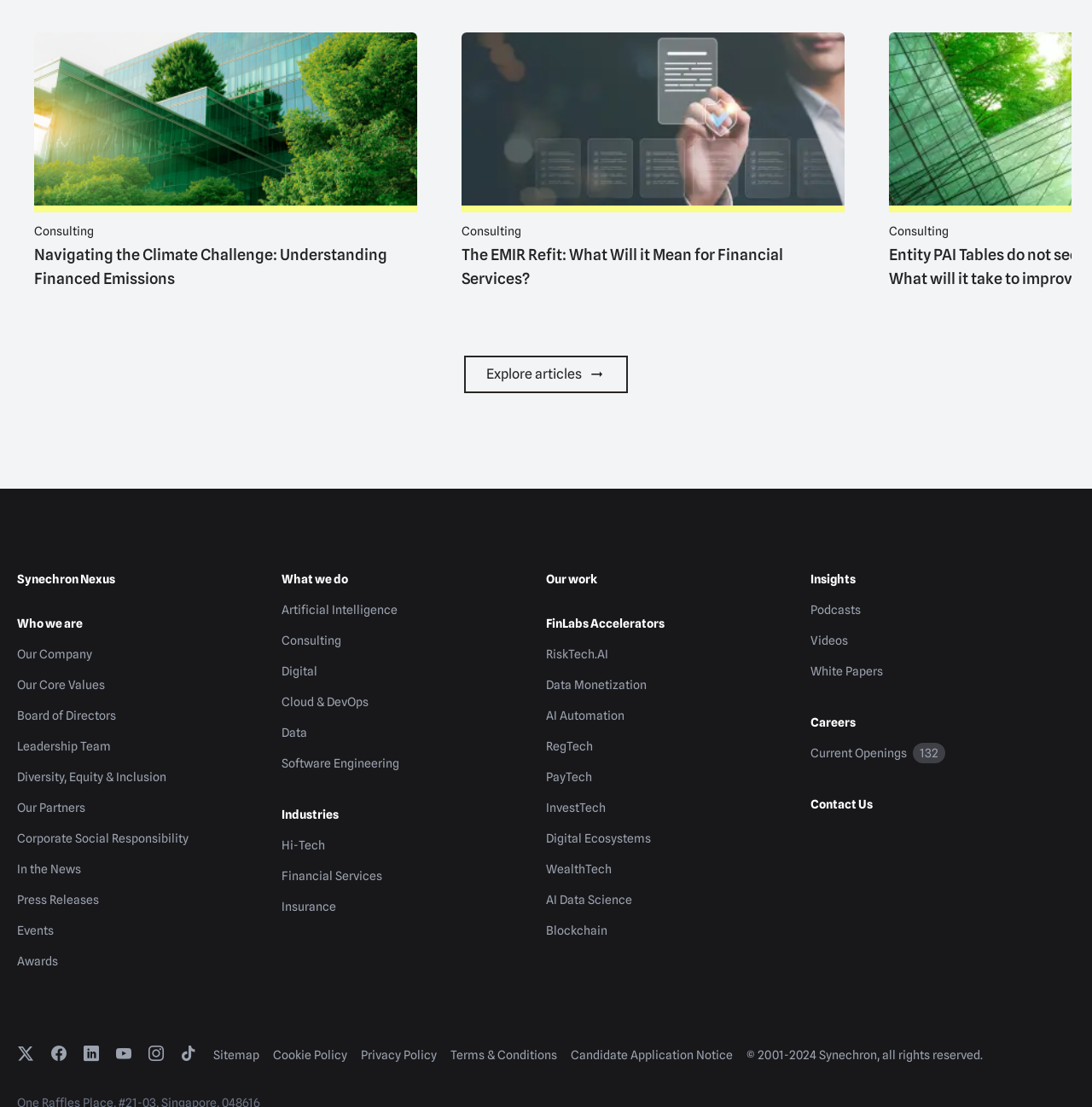Pinpoint the bounding box coordinates of the element to be clicked to execute the instruction: "Read about our company".

[0.016, 0.585, 0.084, 0.597]